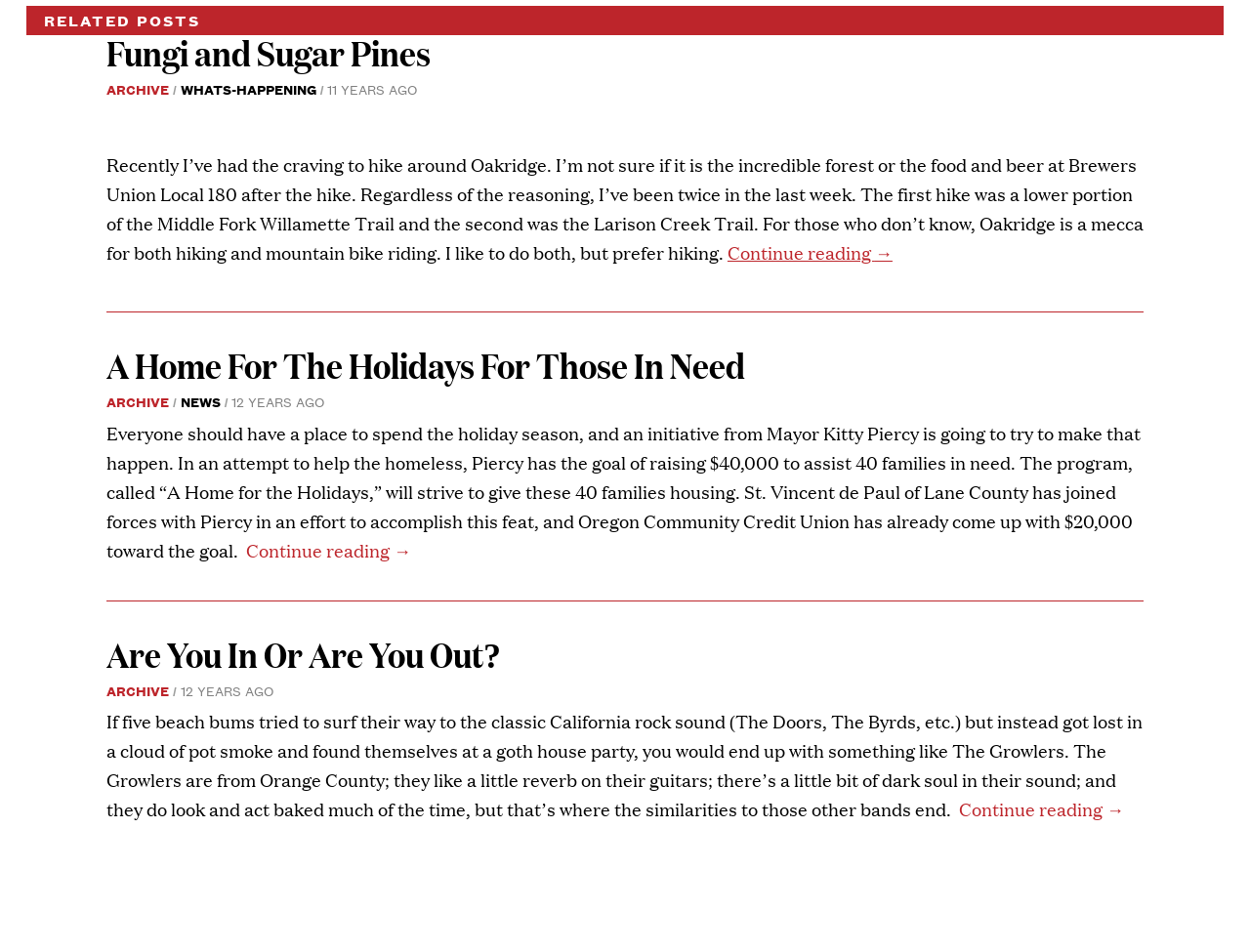Identify the bounding box coordinates of the element to click to follow this instruction: 'Click the Send button'. Ensure the coordinates are four float values between 0 and 1, provided as [left, top, right, bottom].

None